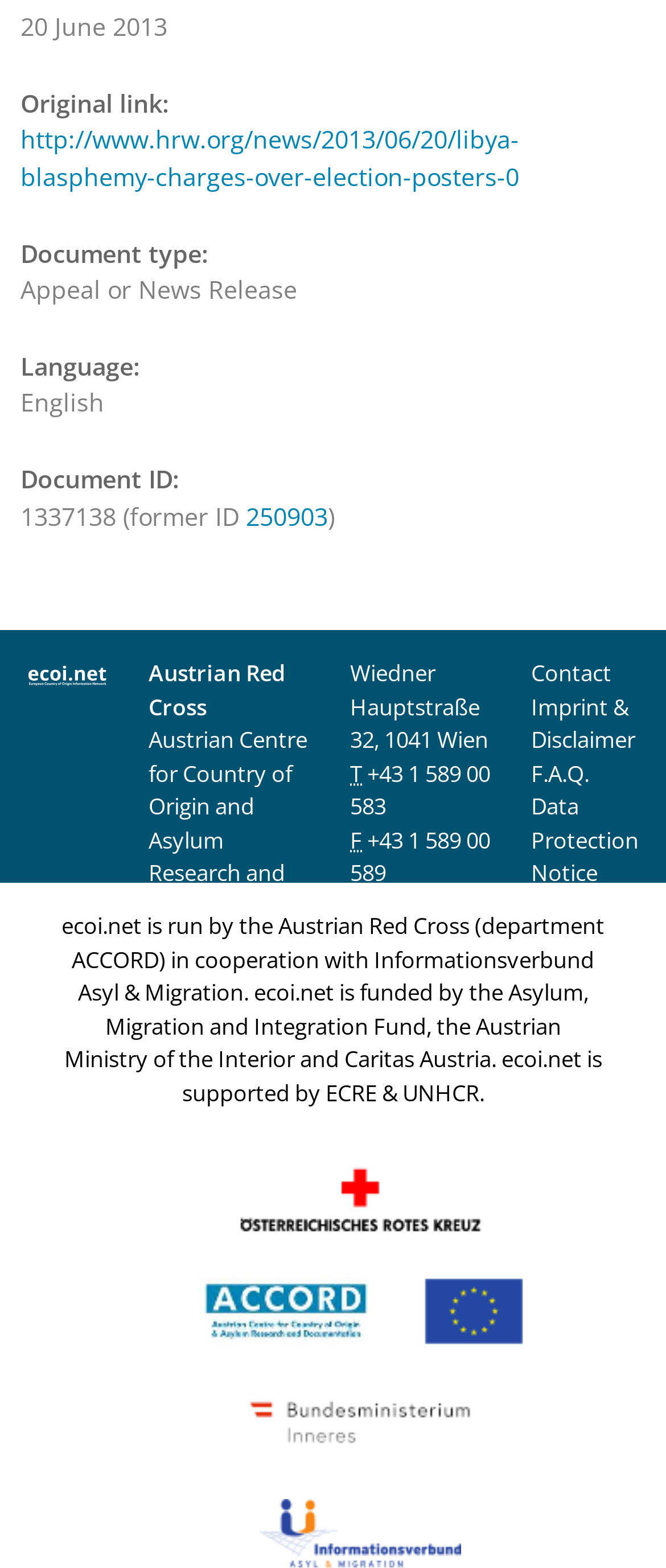What is the name of the organization running ecoi.net?
Please answer the question with a detailed response using the information from the screenshot.

I found the answer by looking at the StaticText element with the text 'Austrian Red Cross' and its corresponding context, which indicates that it is the organization running ecoi.net.